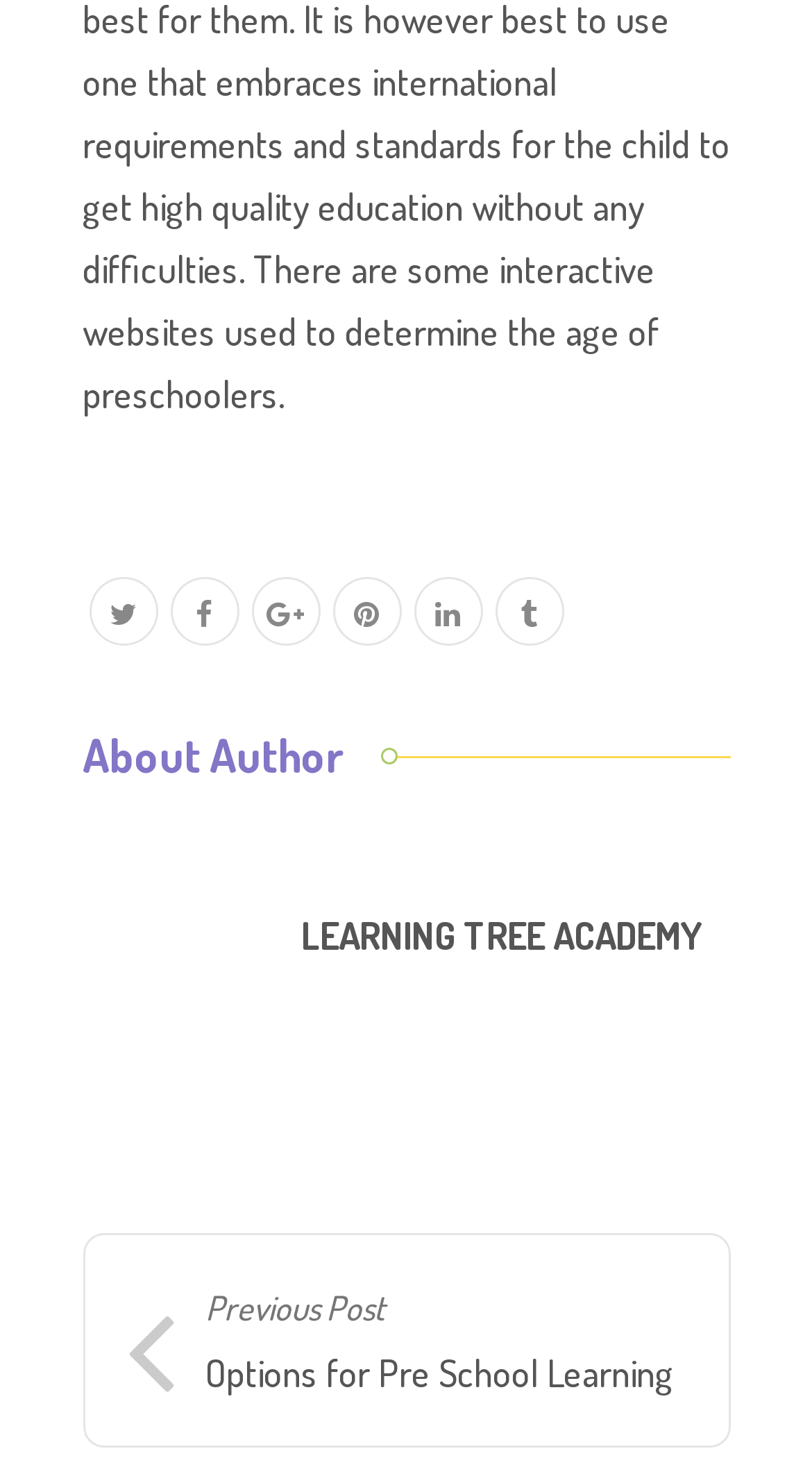Identify the bounding box coordinates of the clickable region necessary to fulfill the following instruction: "click on twitter icon". The bounding box coordinates should be four float numbers between 0 and 1, i.e., [left, top, right, bottom].

[0.212, 0.393, 0.291, 0.439]